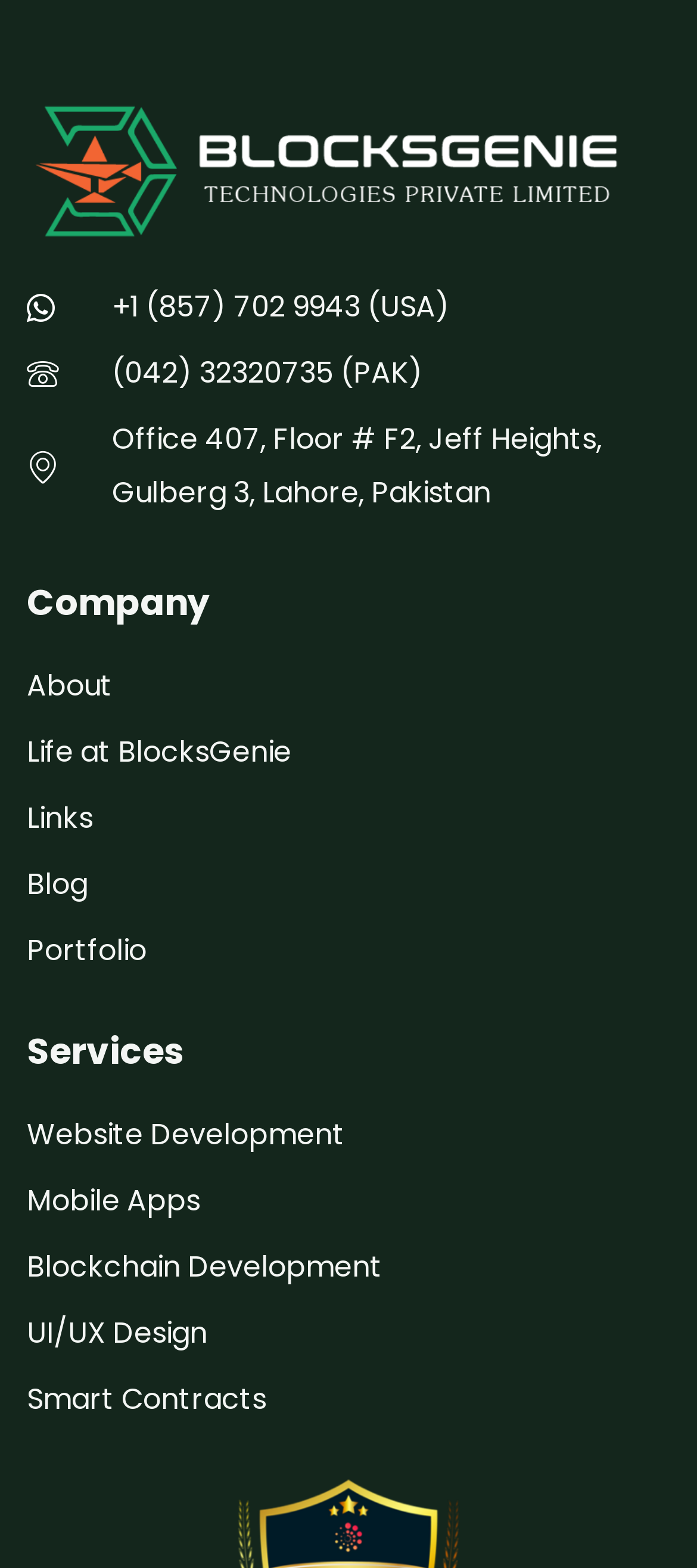Respond to the following question using a concise word or phrase: 
How many links are there in the 'Company' section?

4